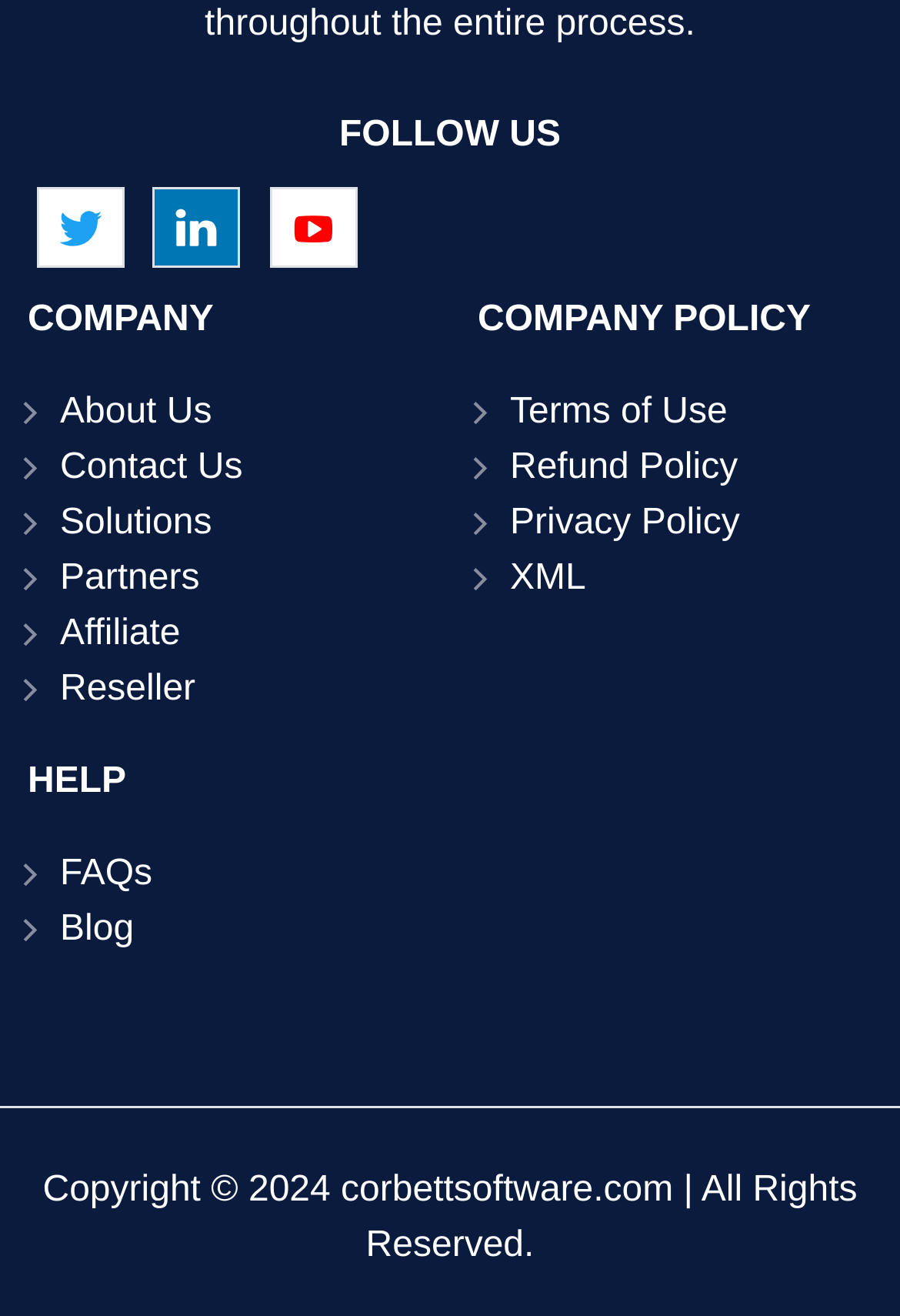What is the purpose of the COMPANY POLICY section?
Using the details shown in the screenshot, provide a comprehensive answer to the question.

The webpage has a section labeled 'COMPANY POLICY' which contains four links: Terms of Use, Refund Policy, Privacy Policy, and XML. This section is likely to provide information on the company's terms and policies.